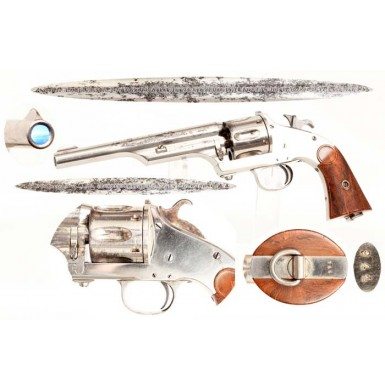What is the notable feature of the Merwin, Hulbert line of firearms?
Please use the visual content to give a single word or phrase answer.

innovative design